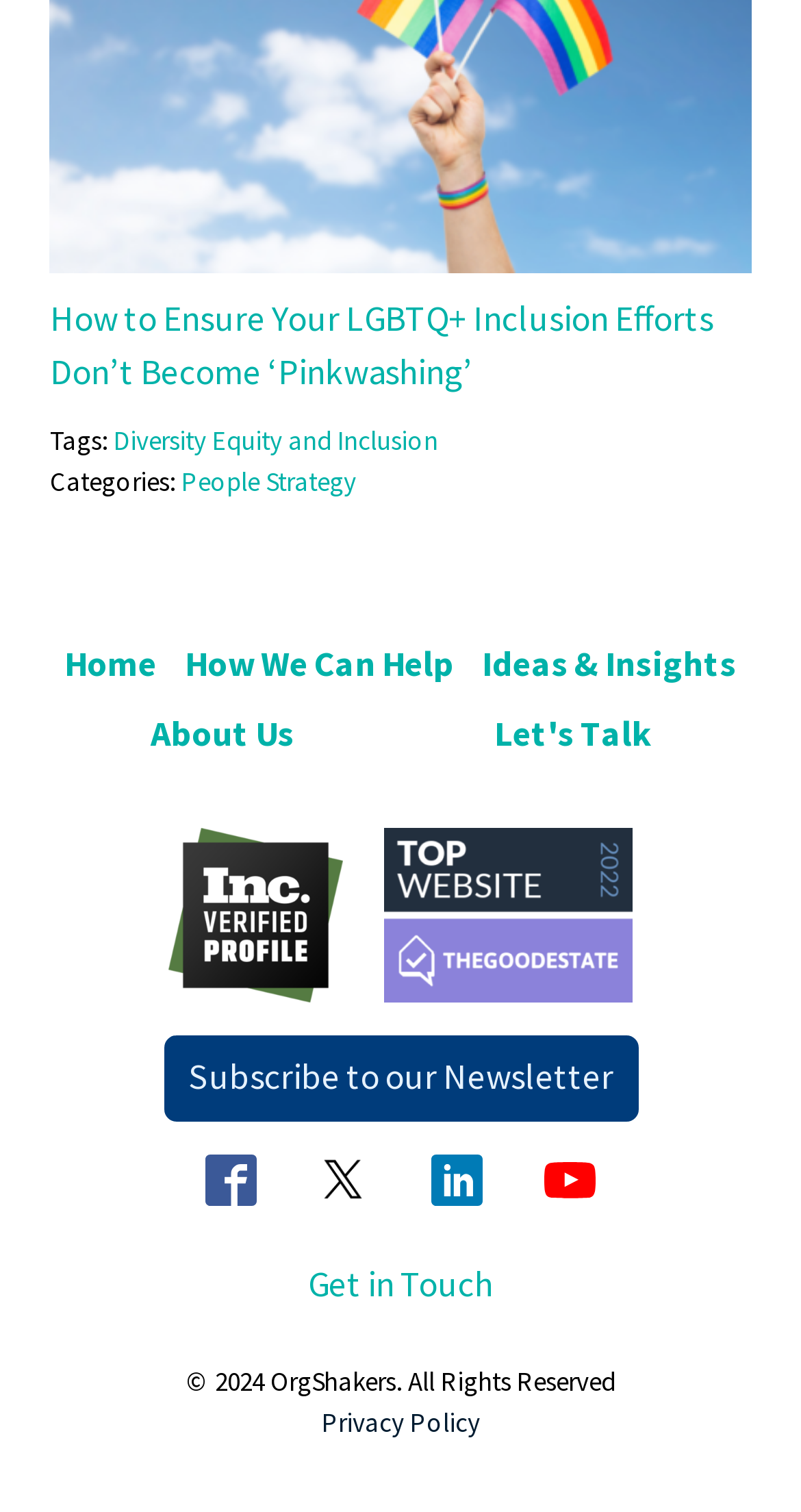Using floating point numbers between 0 and 1, provide the bounding box coordinates in the format (top-left x, top-left y, bottom-right x, bottom-right y). Locate the UI element described here: Home

[0.067, 0.423, 0.208, 0.469]